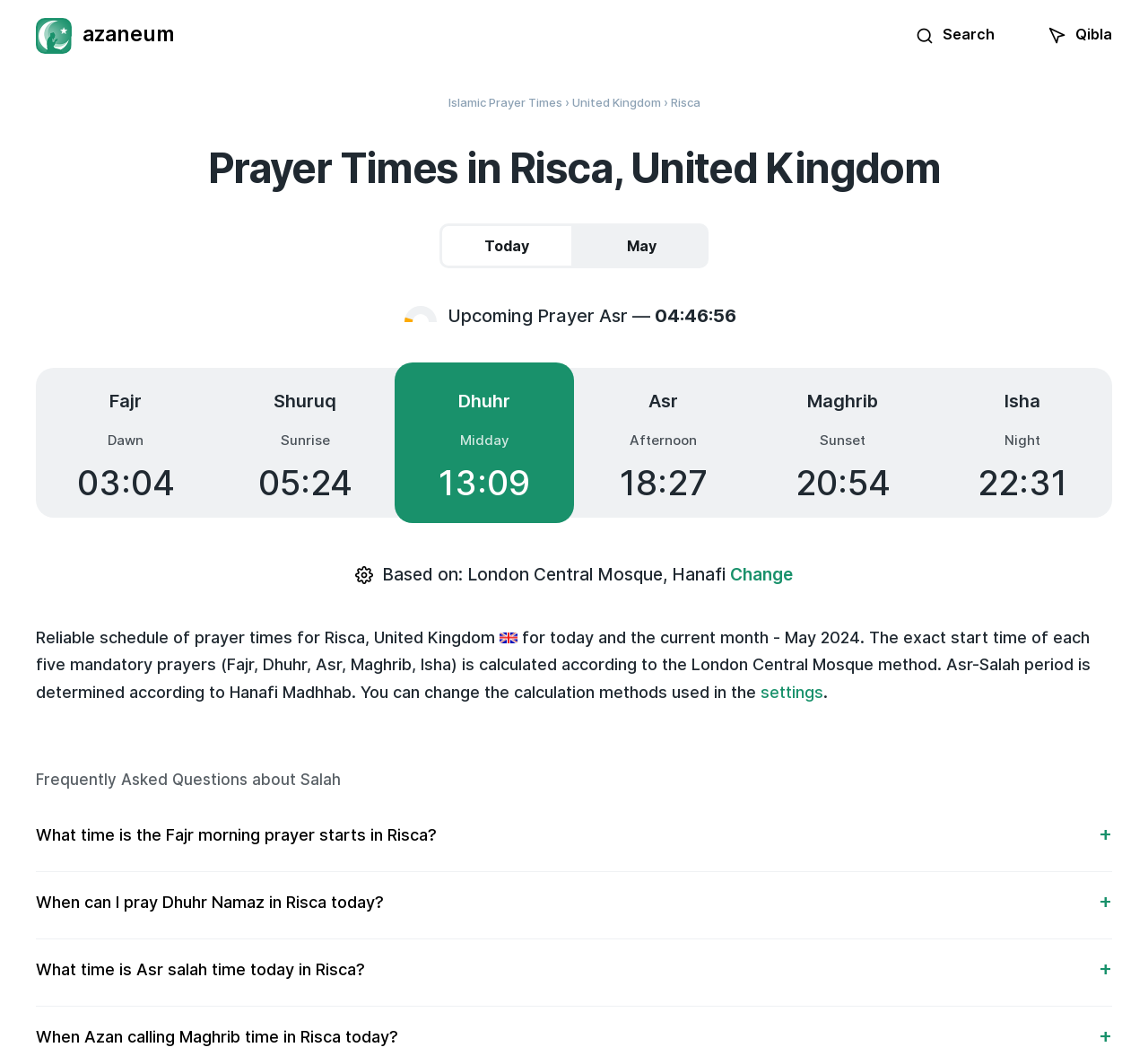Please answer the following question using a single word or phrase: 
What is the current month for which prayer times are displayed?

May 2024